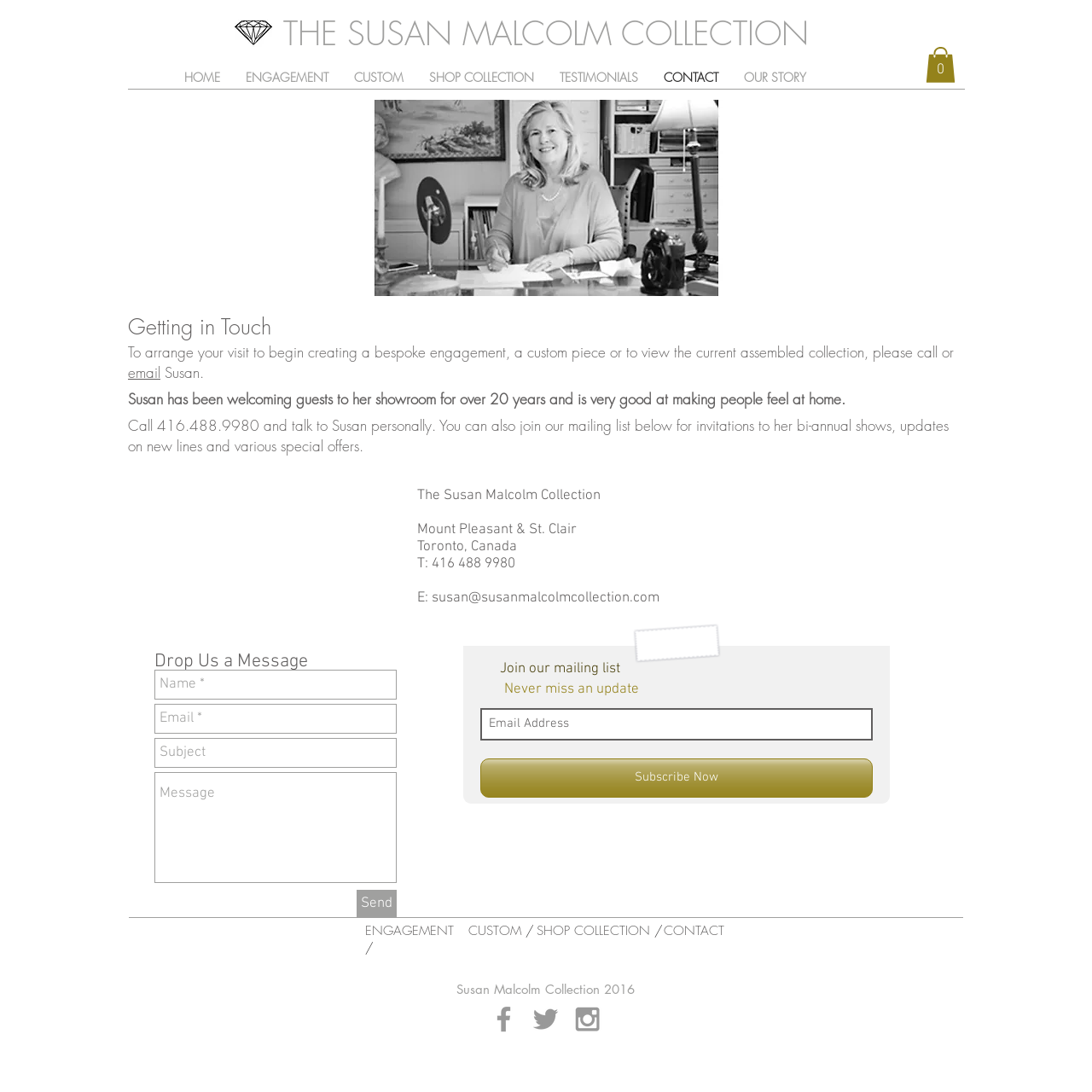Find the bounding box coordinates of the element you need to click on to perform this action: 'Click the CONTACT link'. The coordinates should be represented by four float values between 0 and 1, in the format [left, top, right, bottom].

[0.596, 0.053, 0.67, 0.089]